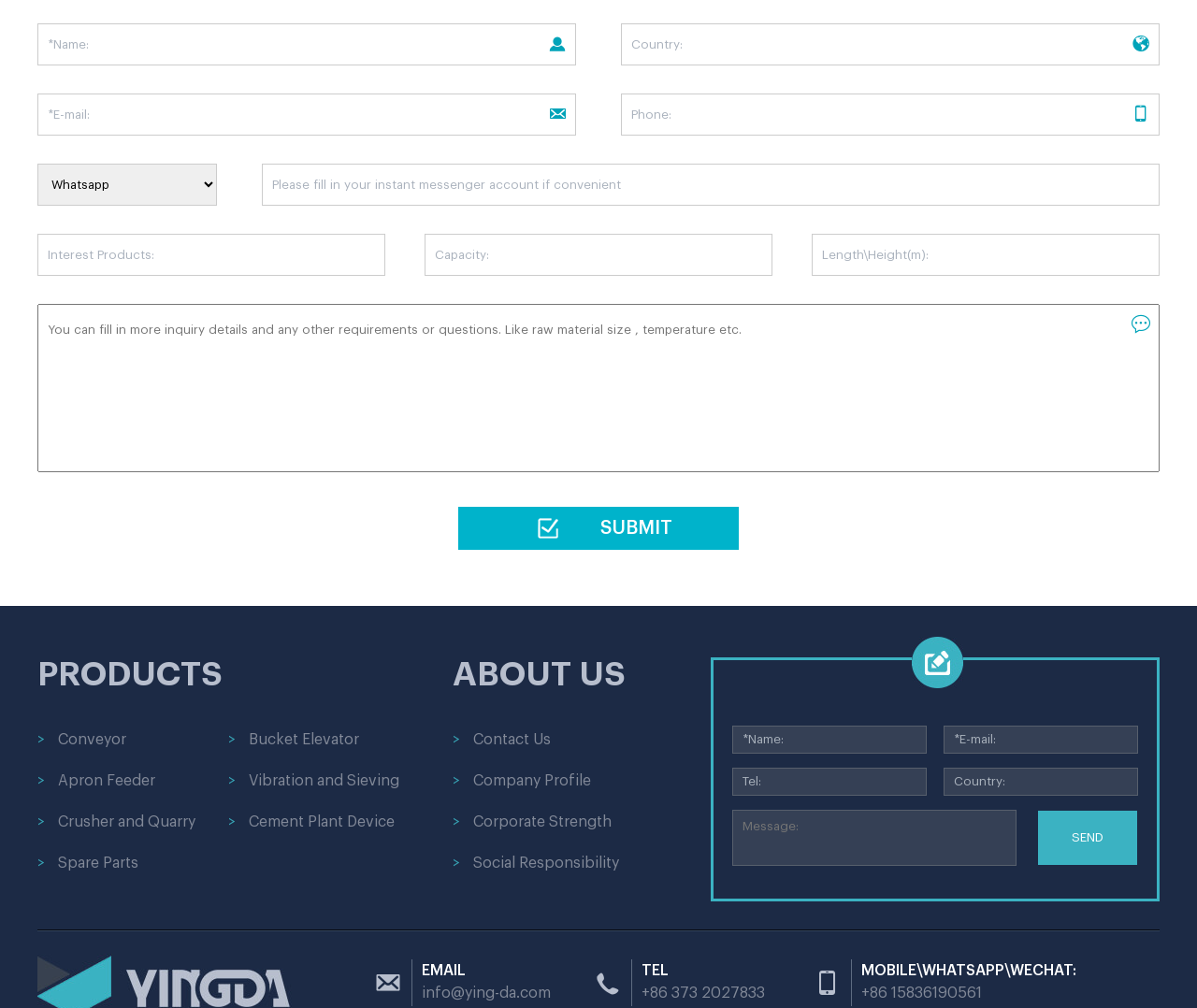Specify the bounding box coordinates of the element's region that should be clicked to achieve the following instruction: "Click the SUBMIT button". The bounding box coordinates consist of four float numbers between 0 and 1, in the format [left, top, right, bottom].

[0.383, 0.503, 0.617, 0.546]